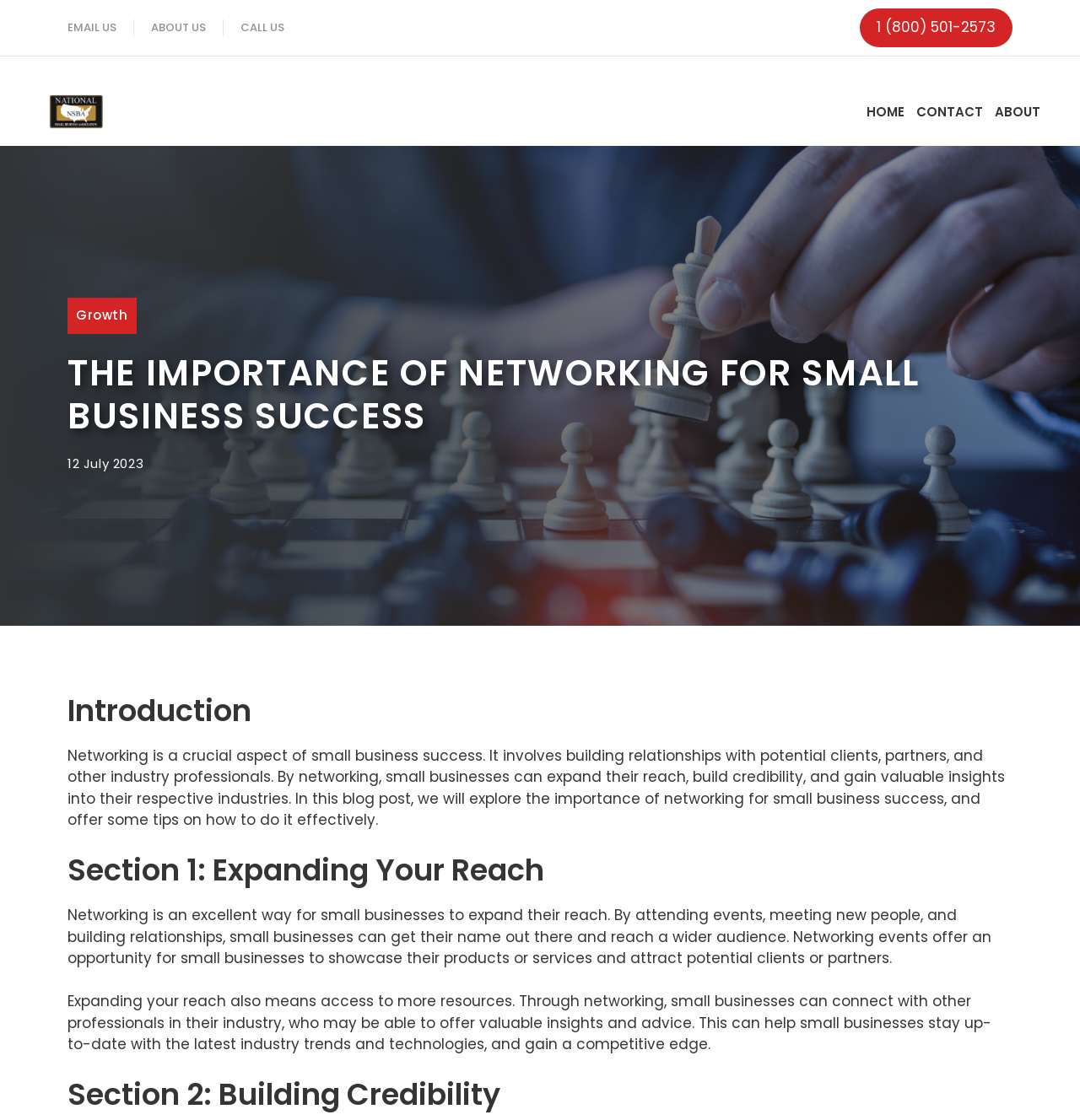Utilize the details in the image to thoroughly answer the following question: How many sections are there in the blog post?

I counted the number of heading elements with section titles, and found two sections: 'Section 1: Expanding Your Reach' and 'Section 2: Building Credibility'.